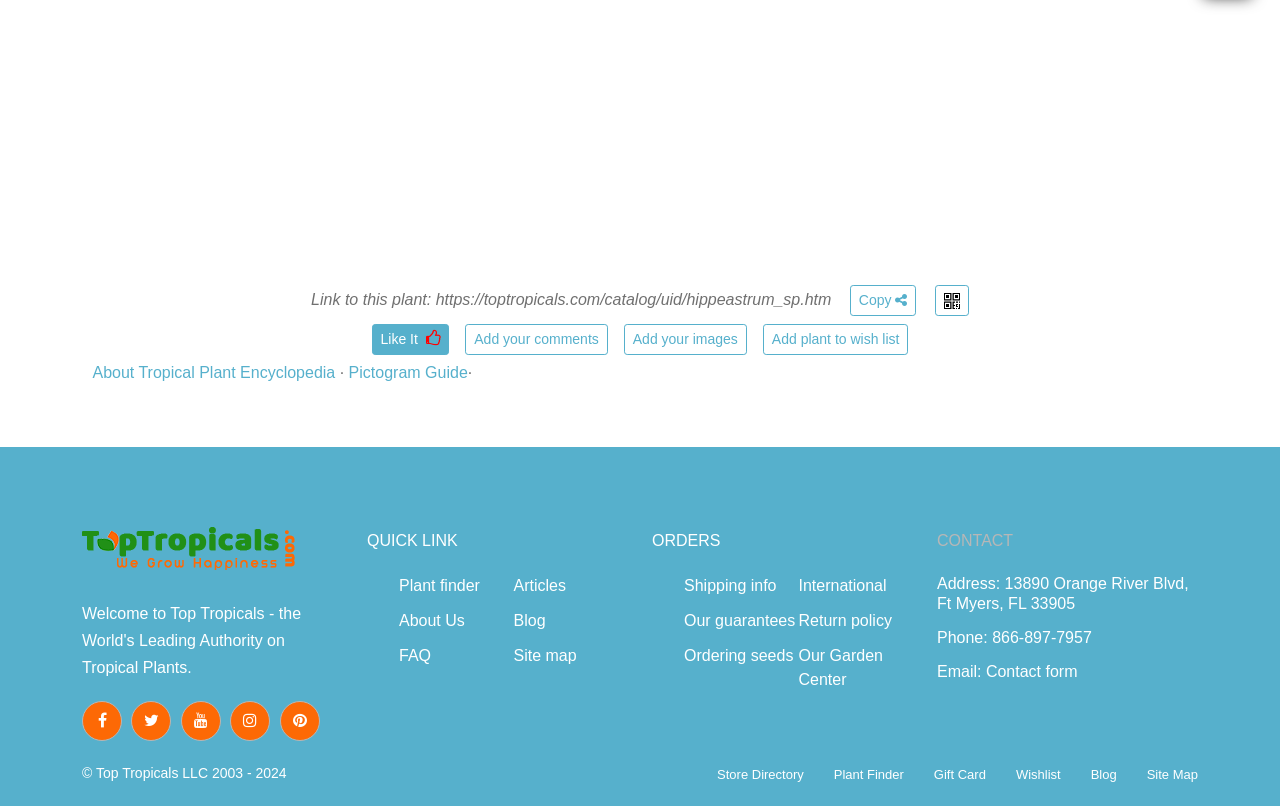What is the primary focus of the QUICK LINK section?
Kindly give a detailed and elaborate answer to the question.

The QUICK LINK section contains several links, and the primary focus is on the 'Plant finder' link, which is the first link in the section.